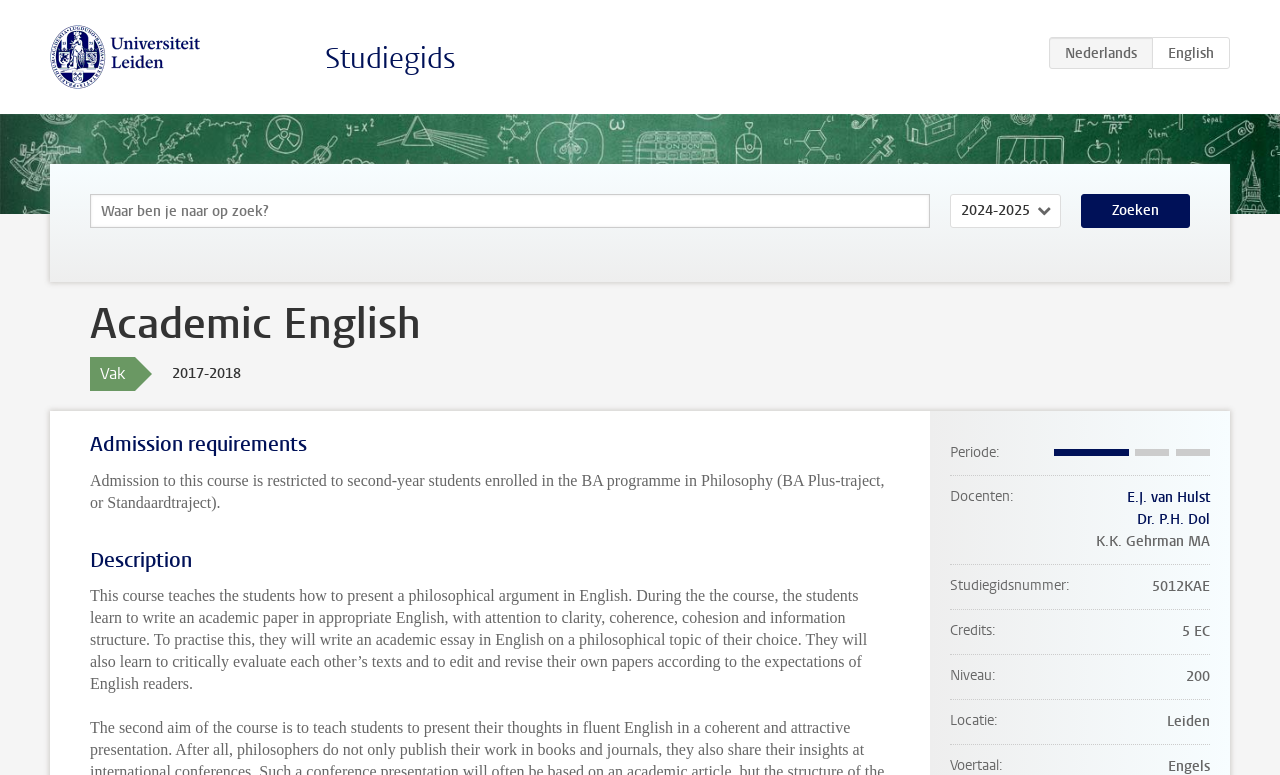How many credits is the course worth?
Answer the question with as much detail as you can, using the image as a reference.

The number of credits the course is worth can be found in the course description, where it lists the credits as '5 EC'.